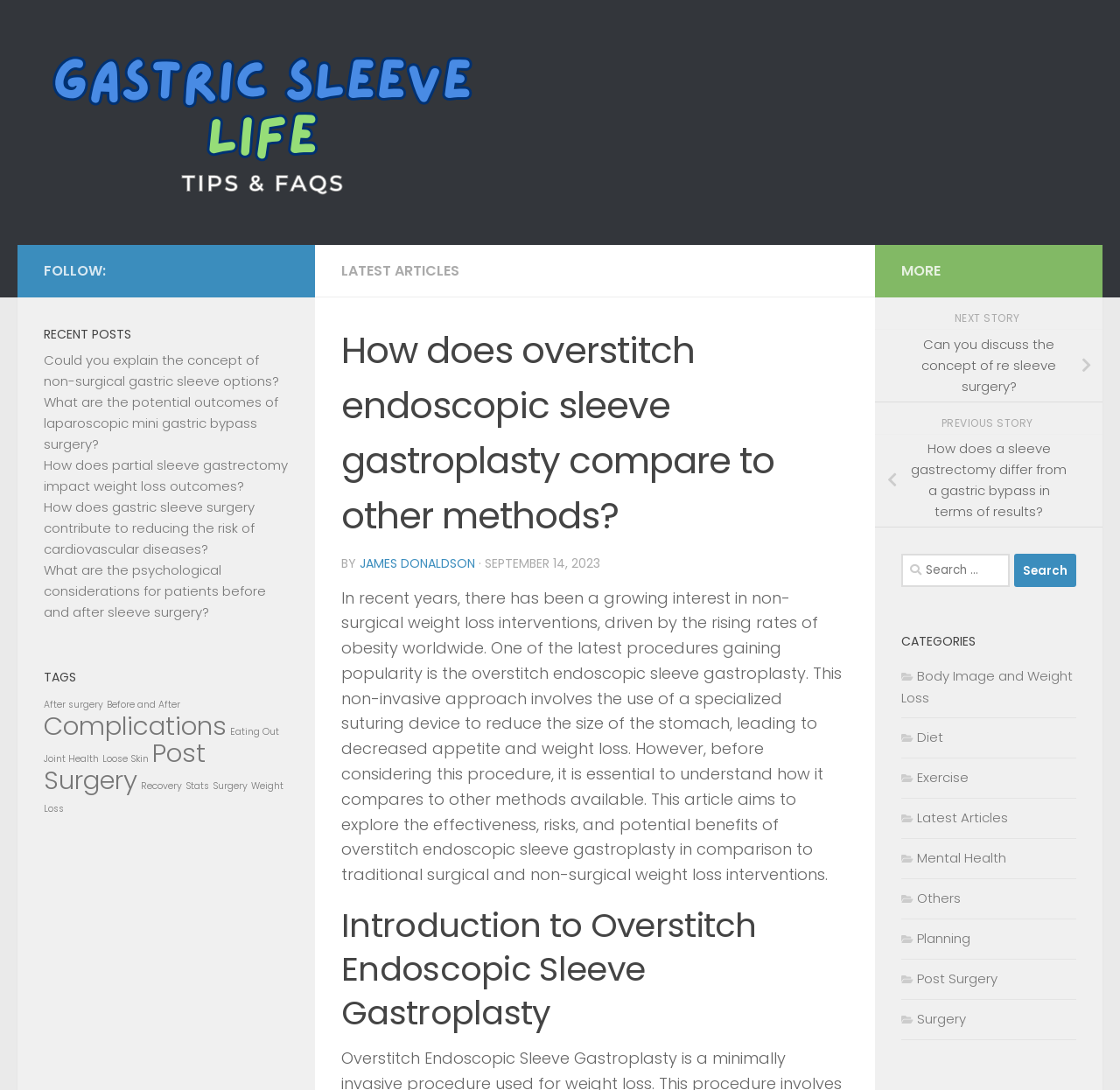Answer this question using a single word or a brief phrase:
What is the topic of the article 'How does overstitch endoscopic sleeve gastroplasty compare to other methods?'?

Overstitch endoscopic sleeve gastroplasty